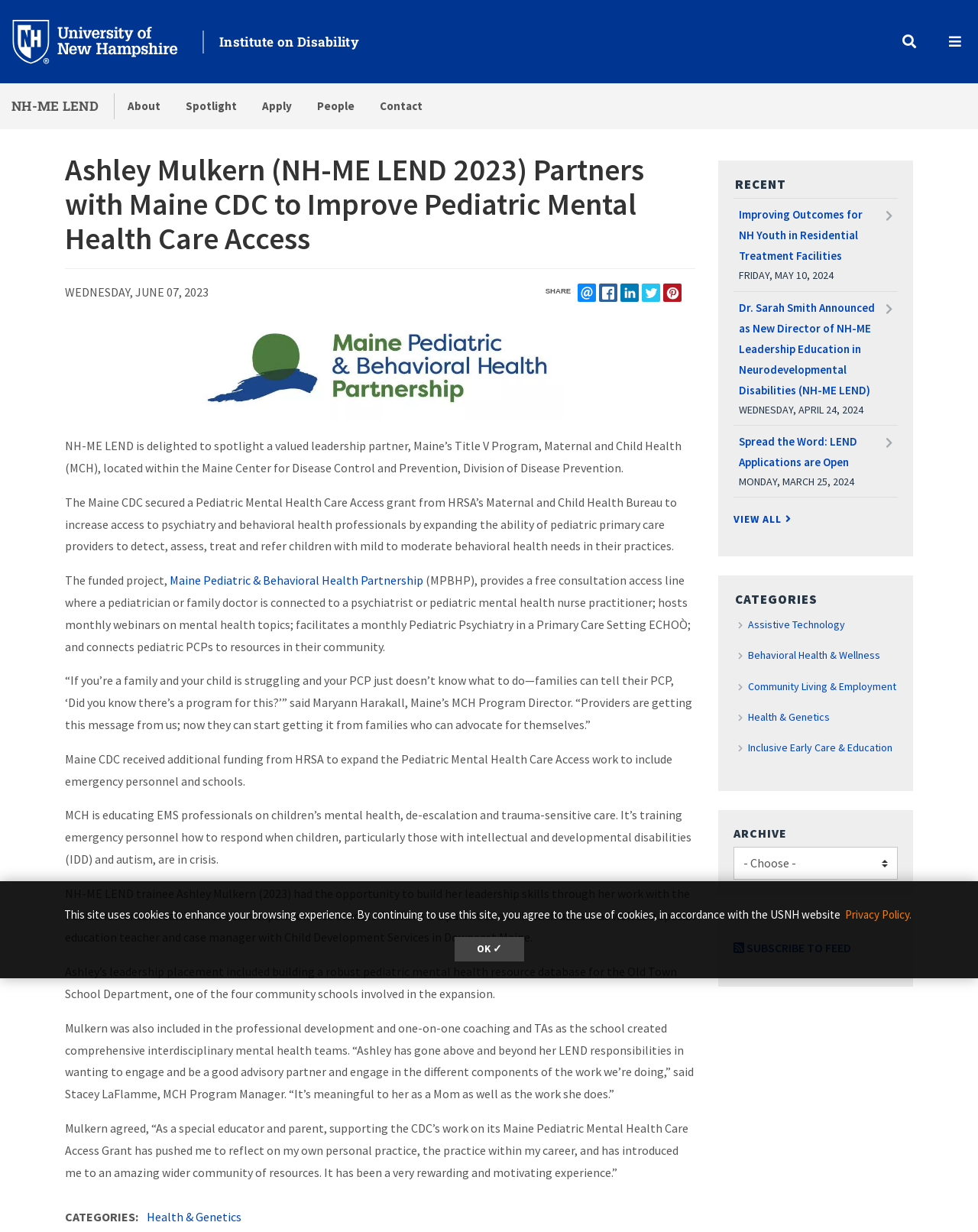Locate the bounding box coordinates of the element that should be clicked to fulfill the instruction: "Click the 'VIEW ALL' link".

[0.75, 0.416, 0.799, 0.427]